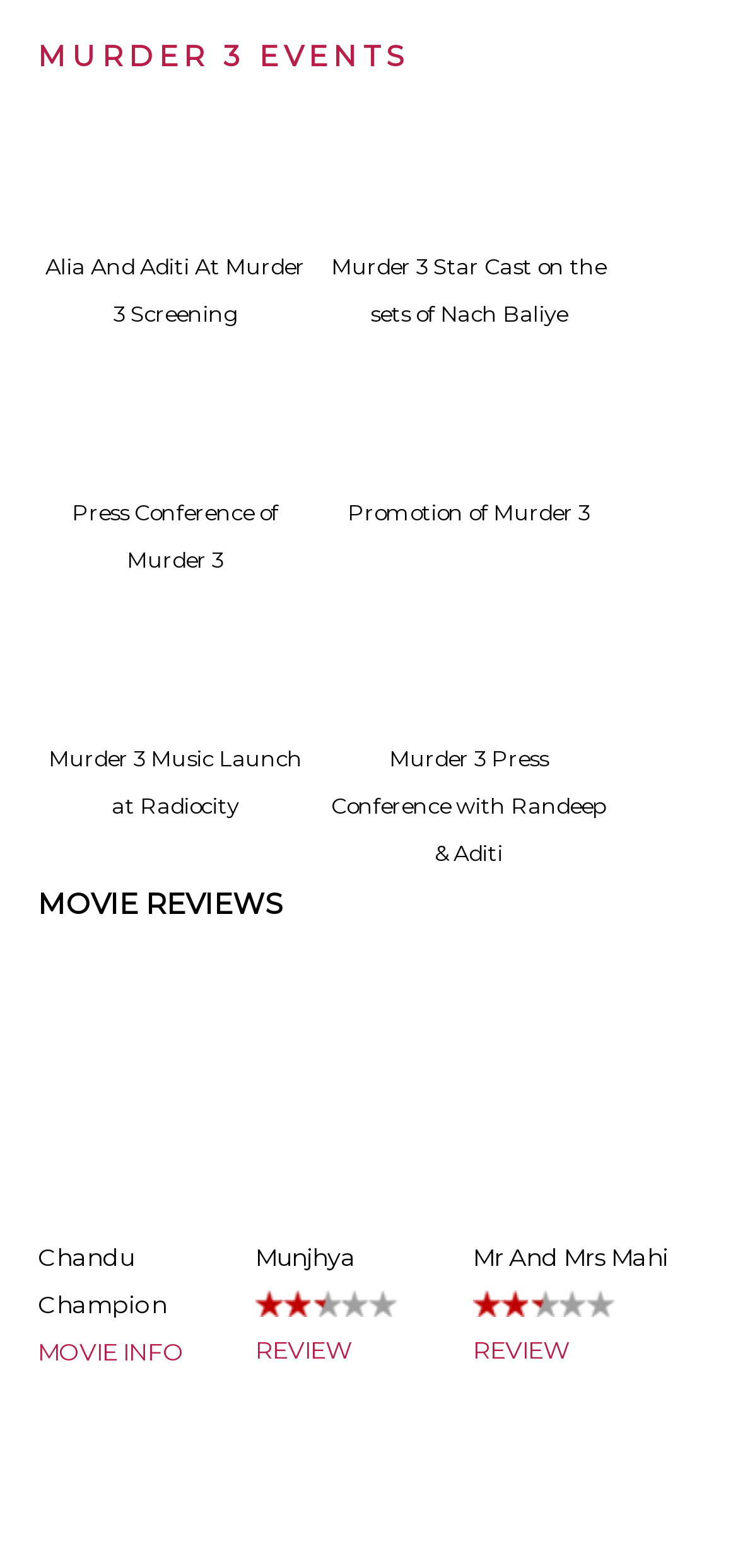Using the image as a reference, answer the following question in as much detail as possible:
What is the category of the webpage?

Based on the content of the webpage, I can infer that the category of the webpage is related to movies, as it contains news articles and links about a movie called 'Murder 3'.